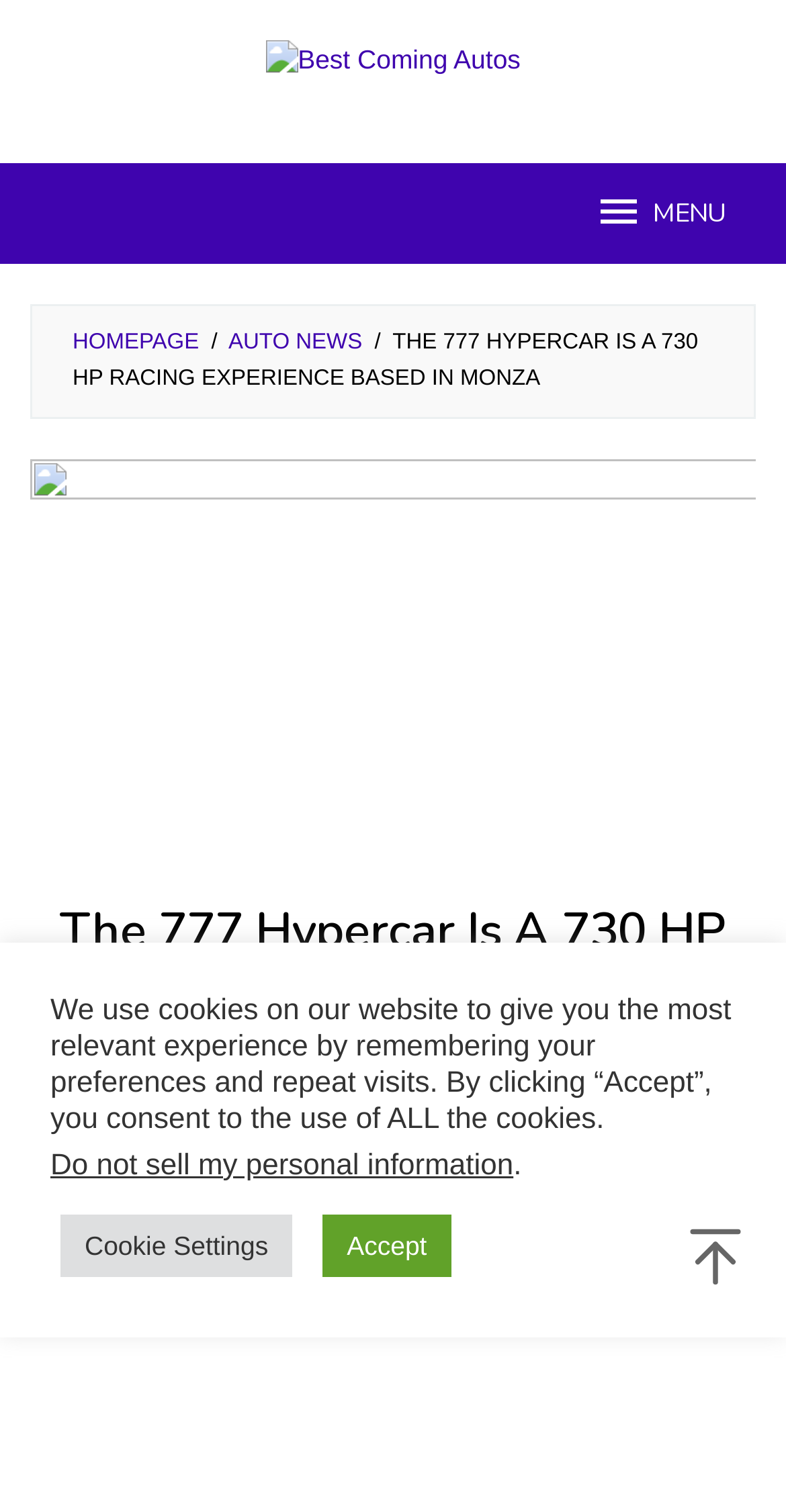Please find and provide the title of the webpage.

The 777 Hypercar Is A 730 HP Racing Experience Based In Monza